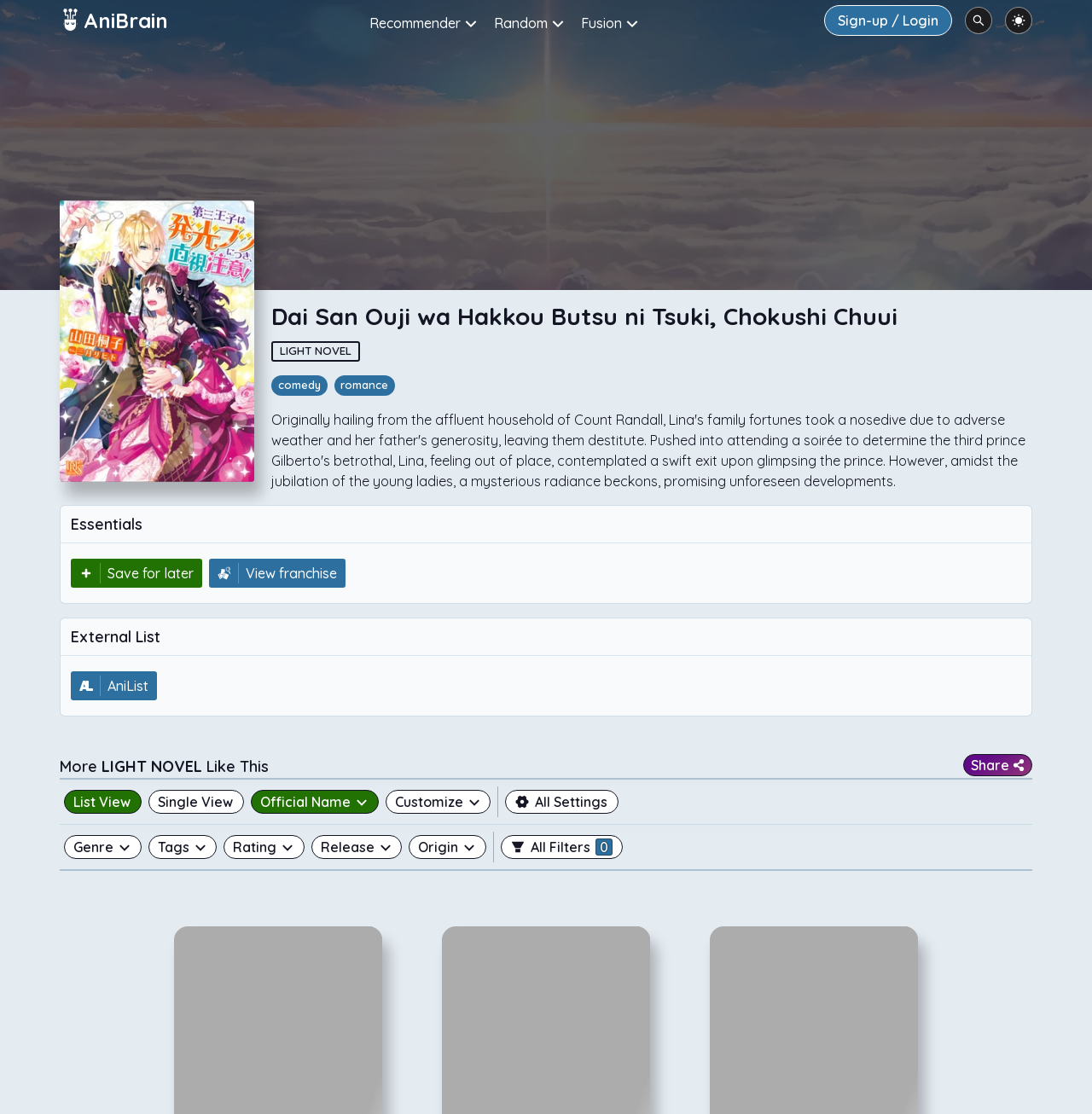Please specify the bounding box coordinates of the region to click in order to perform the following instruction: "View franchise".

[0.191, 0.501, 0.316, 0.527]